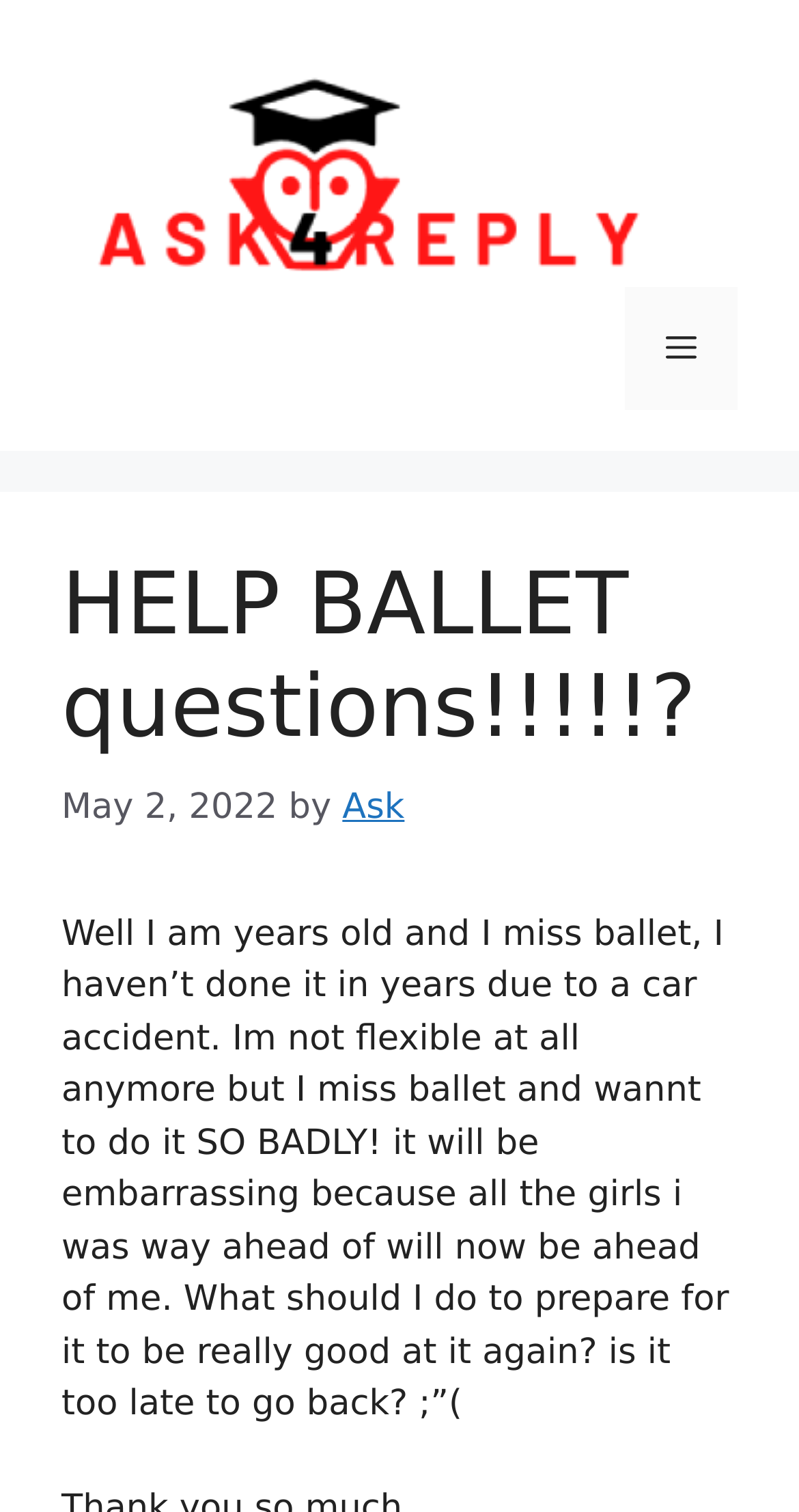Create an in-depth description of the webpage, covering main sections.

The webpage appears to be a question and answer forum, specifically focused on ballet. At the top of the page, there is a banner with the site's name, accompanied by a link and a mobile toggle button. Below the banner, there is a navigation section with a button labeled "Menu" that controls the primary menu.

The main content of the page is a question posted by a user, which is headed by the title "HELP BALLET questions!!!!!?" in a large font size. The question is dated "May 2, 2022" and is attributed to a user named "Ask". The question itself is a lengthy paragraph expressing the user's desire to return to ballet after a long hiatus due to a car accident, and seeking advice on how to prepare and overcome the embarrassment of being less skilled than before.

The question is the central element on the page, taking up most of the vertical space. The other elements, such as the banner, navigation, and date attribution, are positioned above and around the question, creating a clear hierarchy of information. Overall, the page has a simple and straightforward layout, with a focus on presenting the user's question and facilitating discussion.